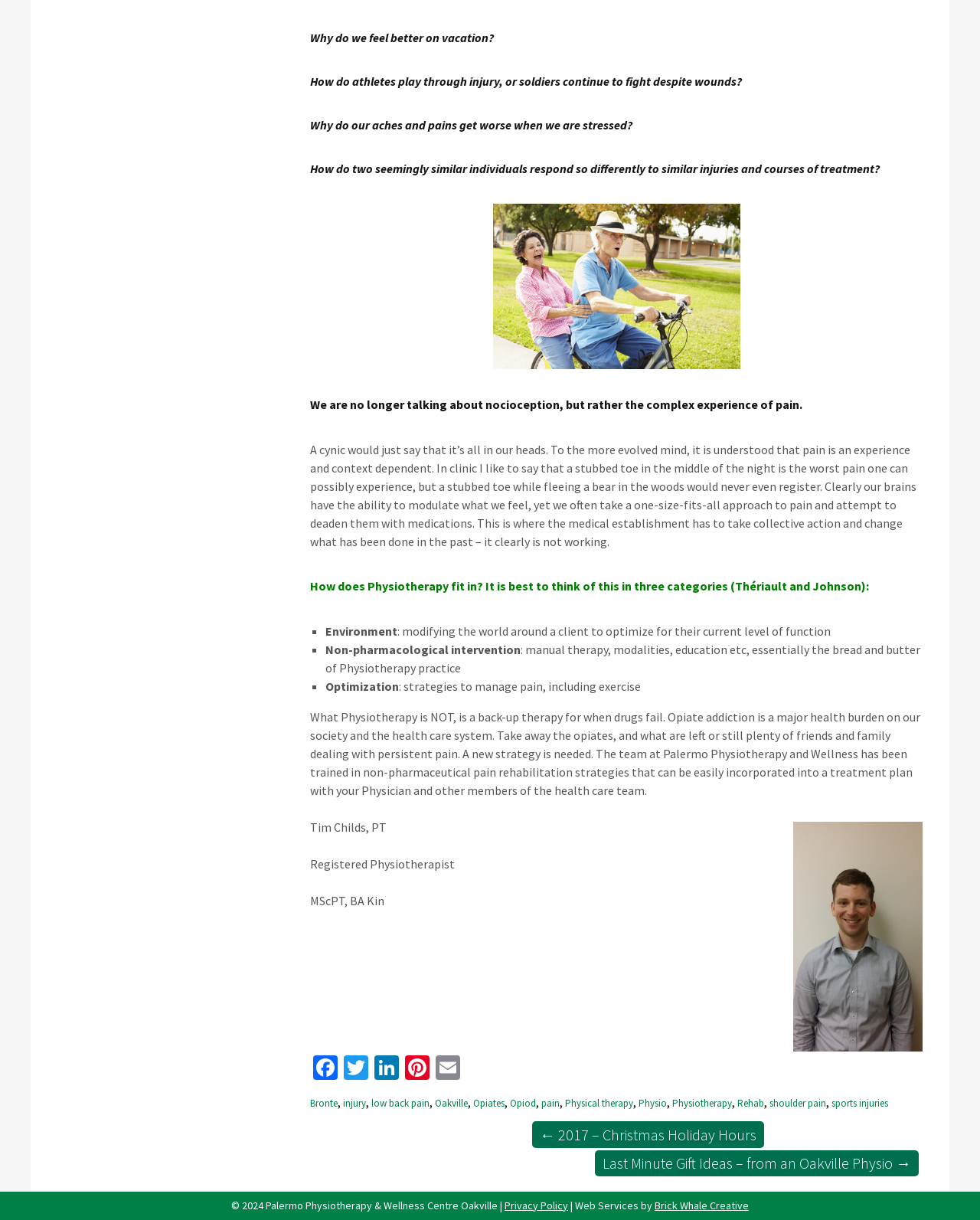Please determine the bounding box coordinates of the element's region to click in order to carry out the following instruction: "Get in touch with Palermo Physiotherapy and Wellness Centre via Email". The coordinates should be four float numbers between 0 and 1, i.e., [left, top, right, bottom].

[0.441, 0.865, 0.473, 0.888]